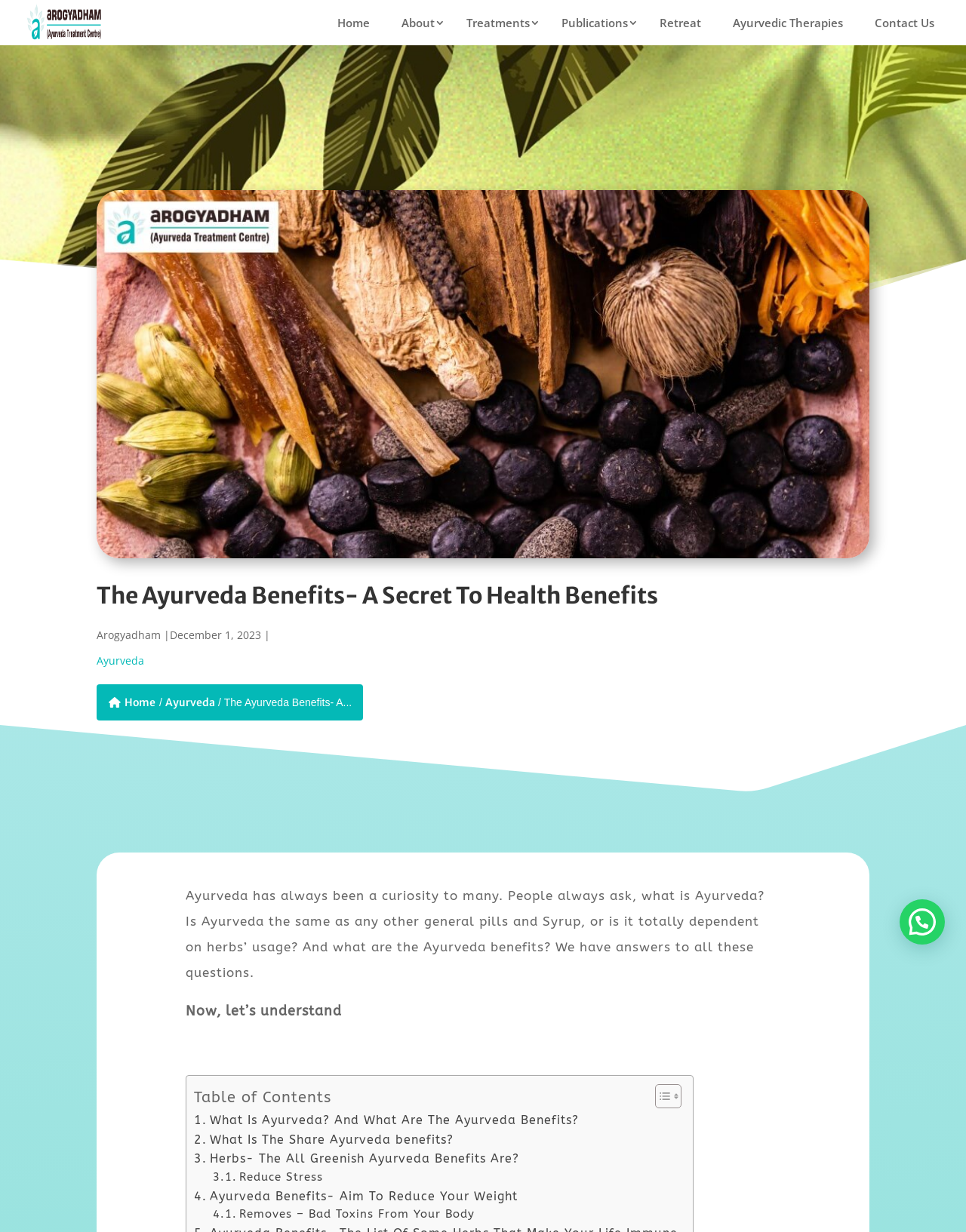Answer the following inquiry with a single word or phrase:
What is the name of the website?

Arogyadham